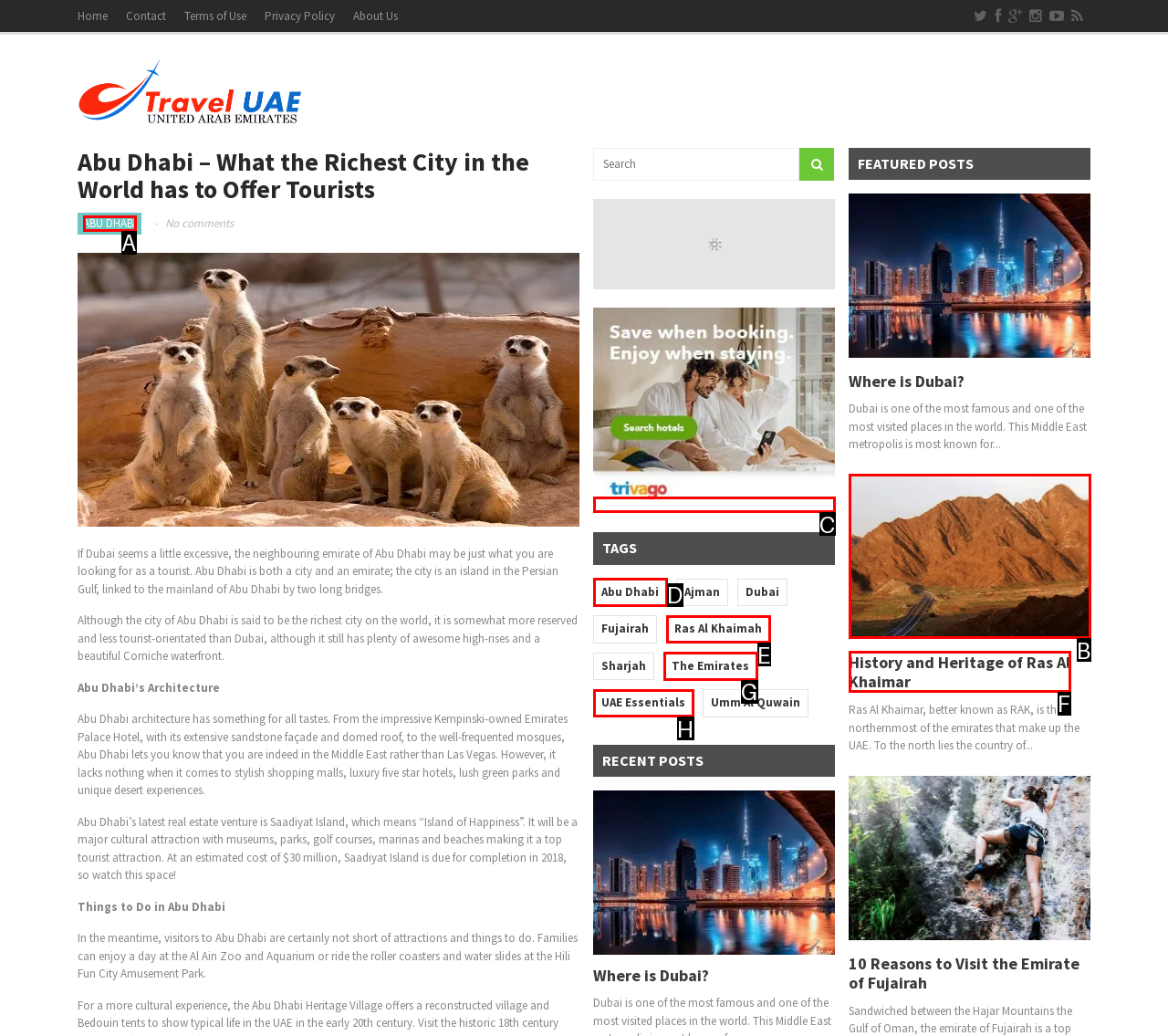Tell me which one HTML element I should click to complete the following task: Visit Trivago Answer with the option's letter from the given choices directly.

C